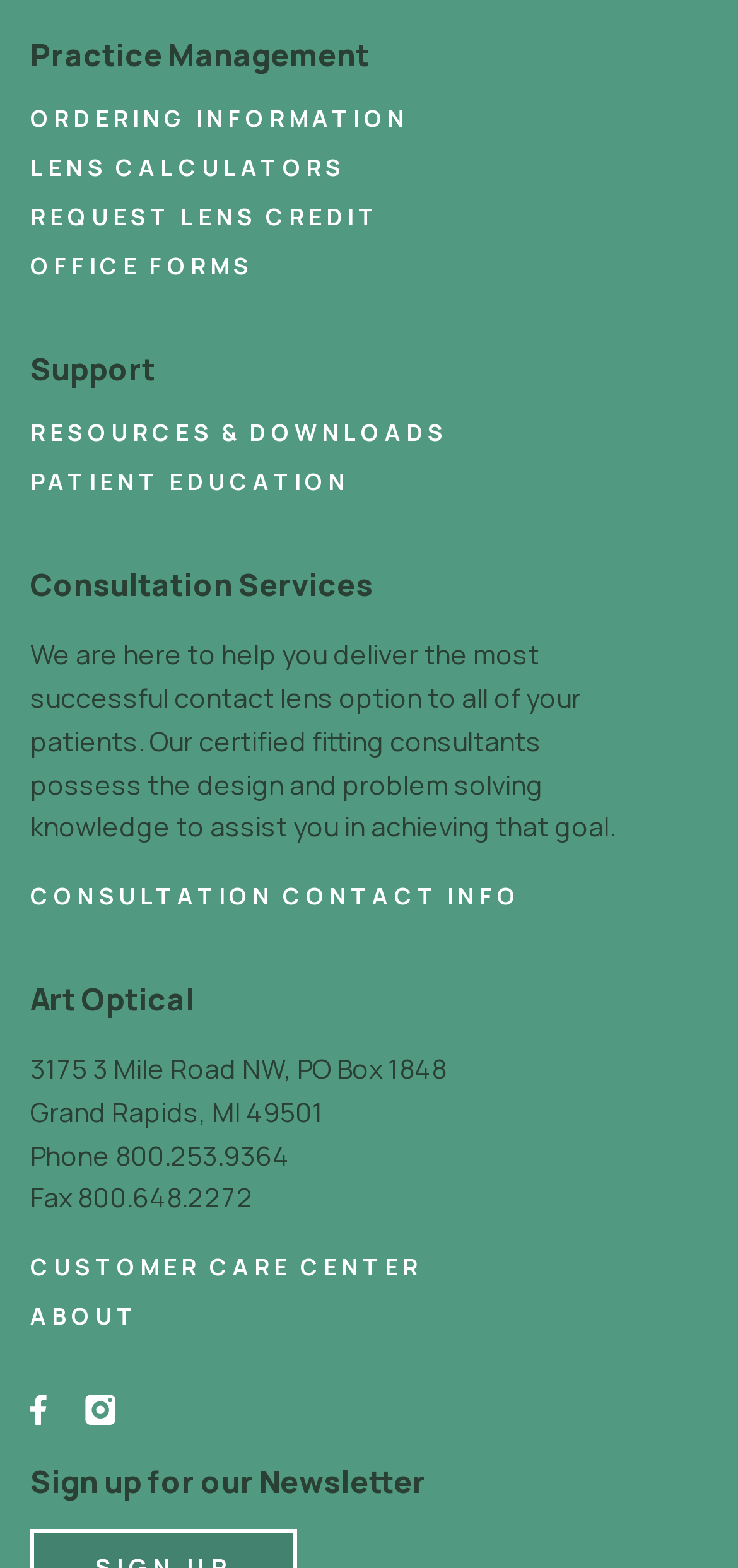Specify the bounding box coordinates of the region I need to click to perform the following instruction: "Visit CUSTOMER CARE CENTER". The coordinates must be four float numbers in the range of 0 to 1, i.e., [left, top, right, bottom].

[0.041, 0.798, 0.572, 0.818]